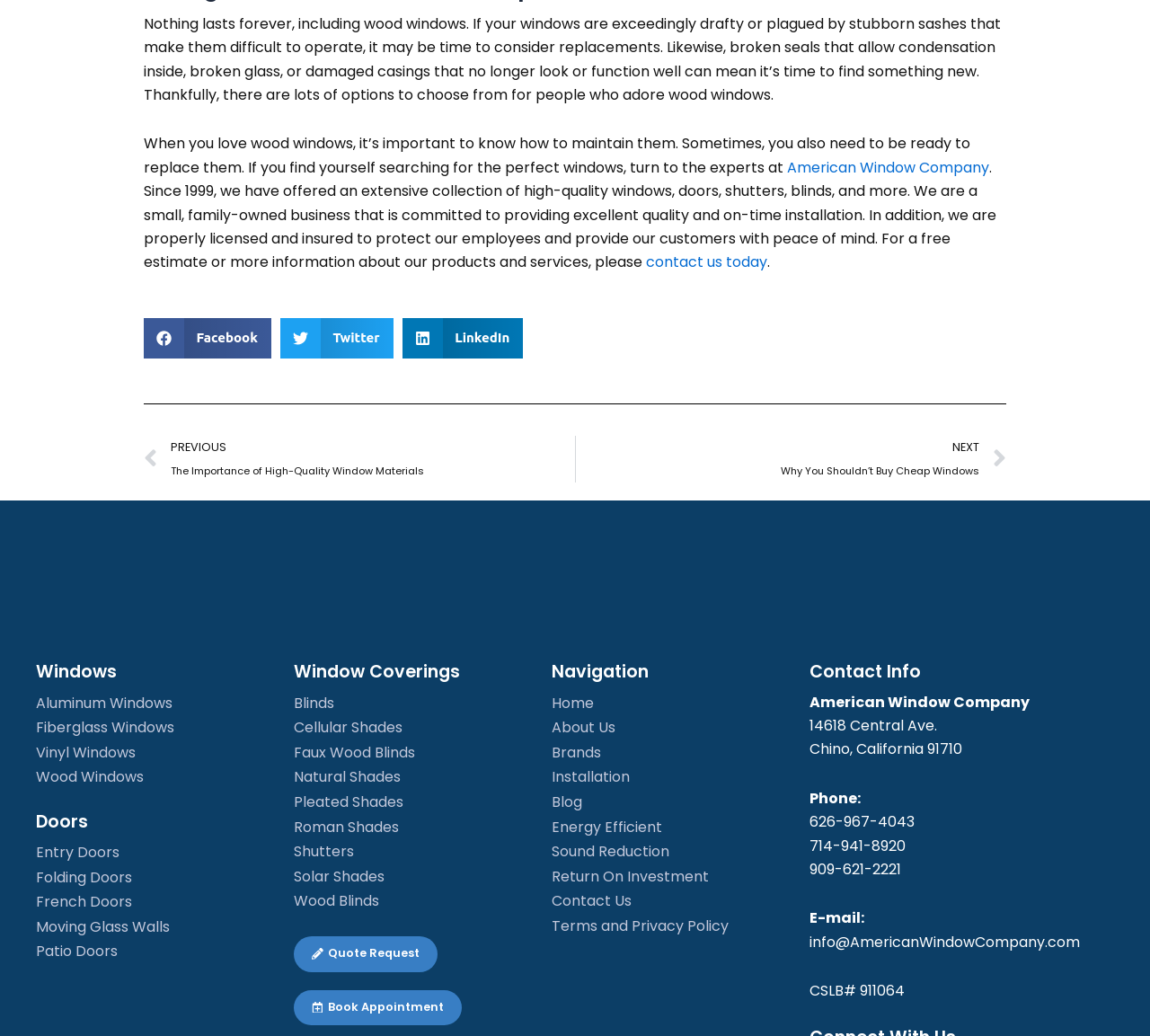Pinpoint the bounding box coordinates of the element that must be clicked to accomplish the following instruction: "Get a quote". The coordinates should be in the format of four float numbers between 0 and 1, i.e., [left, top, right, bottom].

[0.255, 0.904, 0.38, 0.938]